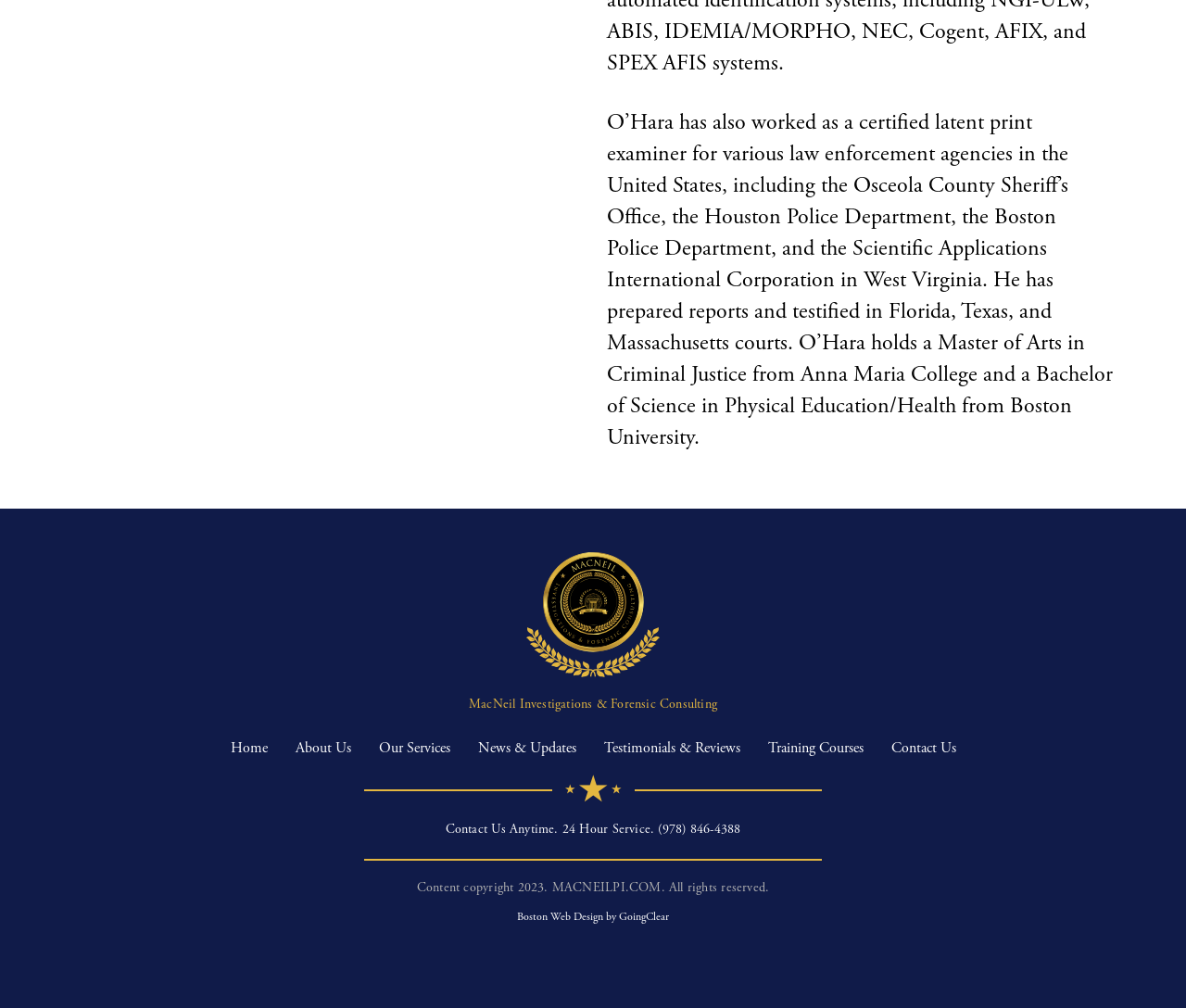Predict the bounding box for the UI component with the following description: "Contact Us".

[0.751, 0.733, 0.806, 0.752]